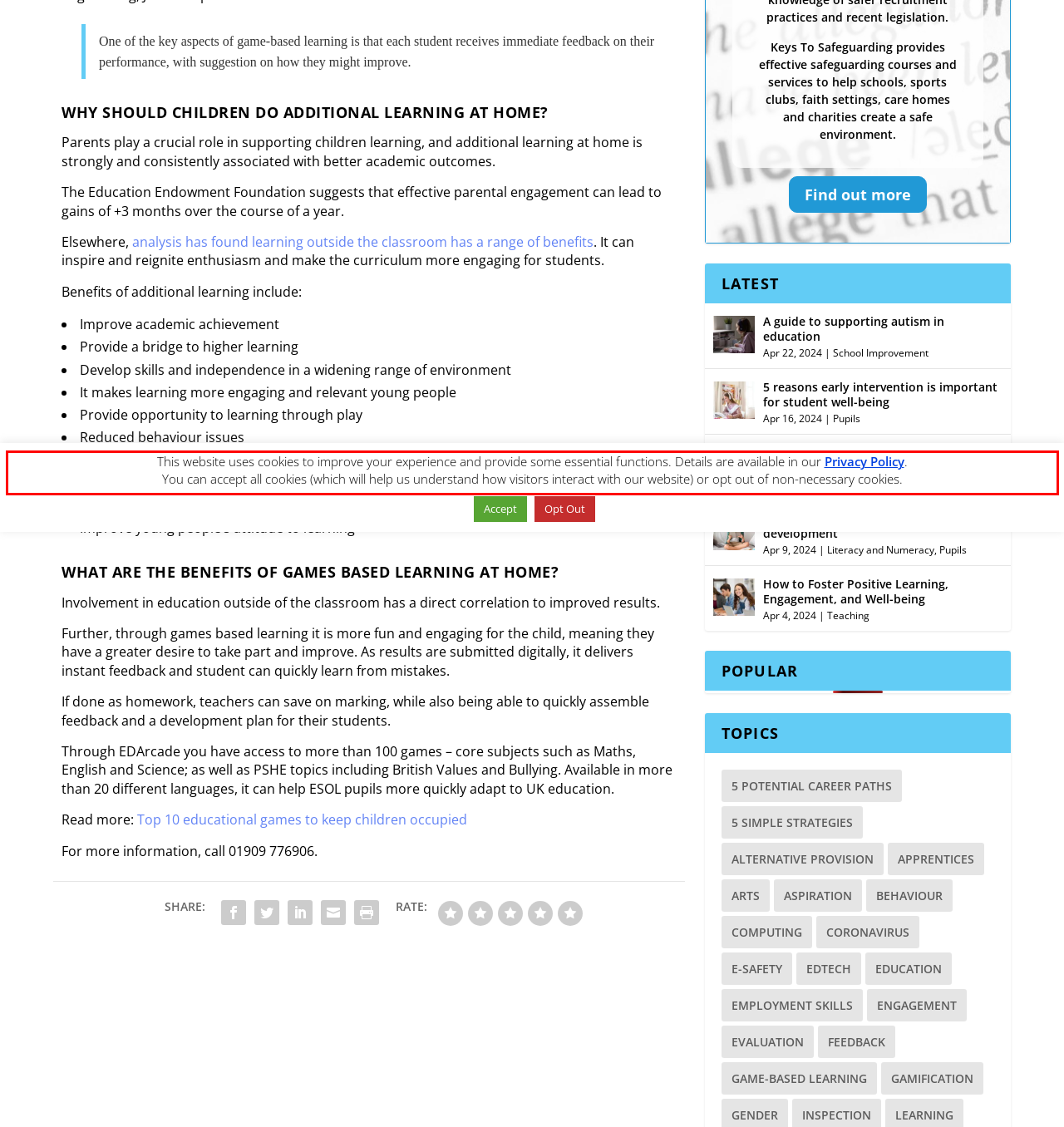Given a webpage screenshot, locate the red bounding box and extract the text content found inside it.

This website uses cookies to improve your experience and provide some essential functions. Details are available in our Privacy Policy. You can accept all cookies (which will help us understand how visitors interact with our website) or opt out of non-necessary cookies.